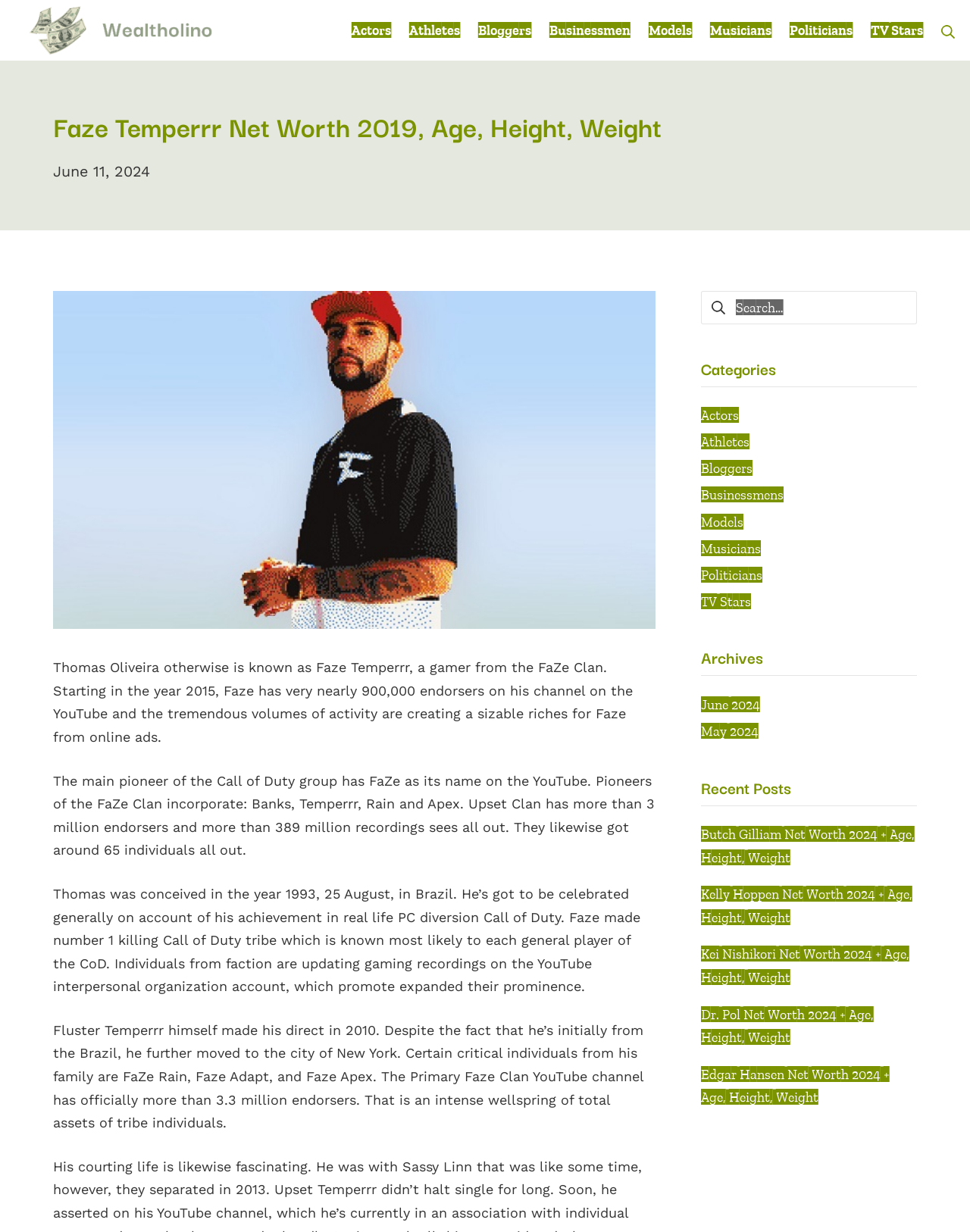For the following element description, predict the bounding box coordinates in the format (top-left x, top-left y, bottom-right x, bottom-right y). All values should be floating point numbers between 0 and 1. Description: June 11, 2024

[0.055, 0.132, 0.155, 0.146]